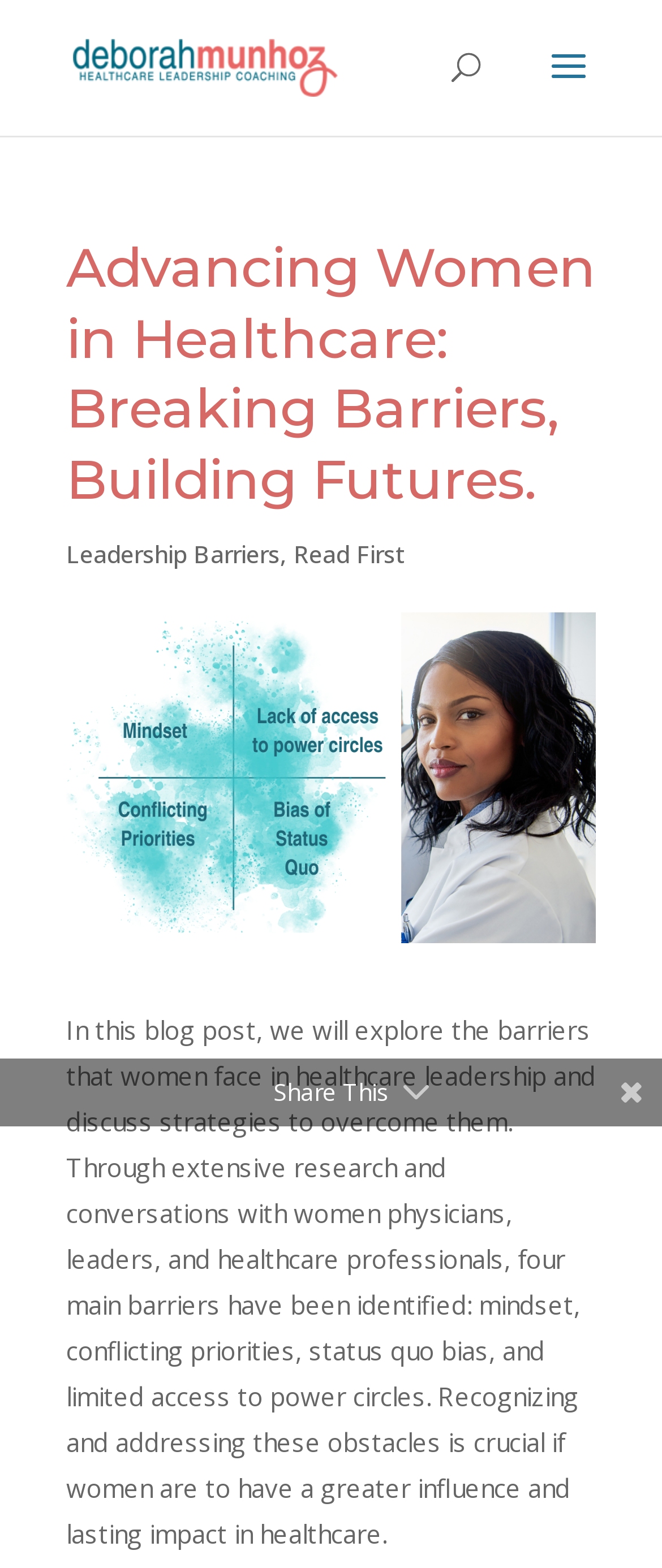How many links are there in the main content area?
Answer with a single word or phrase, using the screenshot for reference.

2